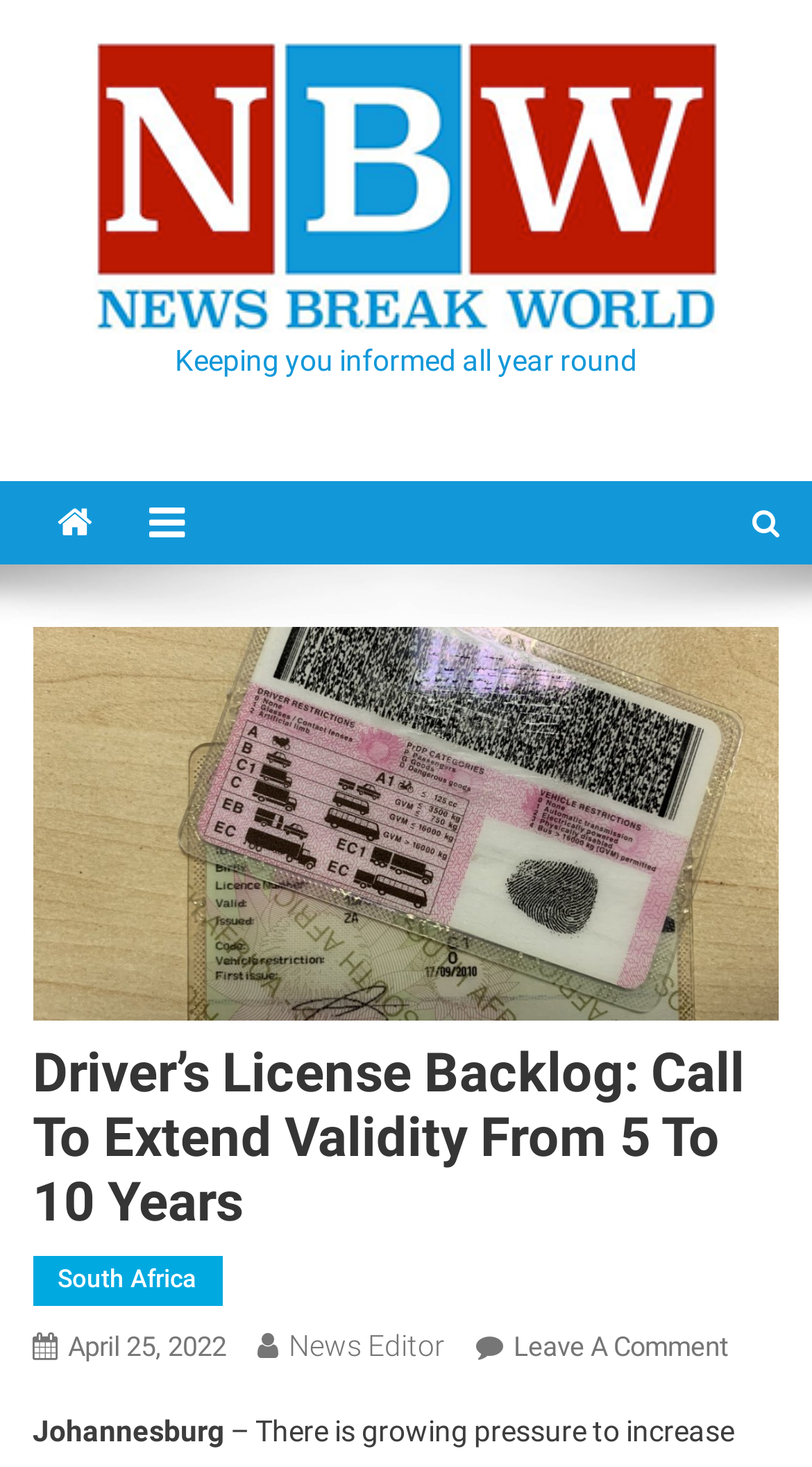How many social media links are present at the top of the page?
Can you offer a detailed and complete answer to this question?

I found three social media links at the top of the page by looking at the link elements with the icons '', '', and ''.